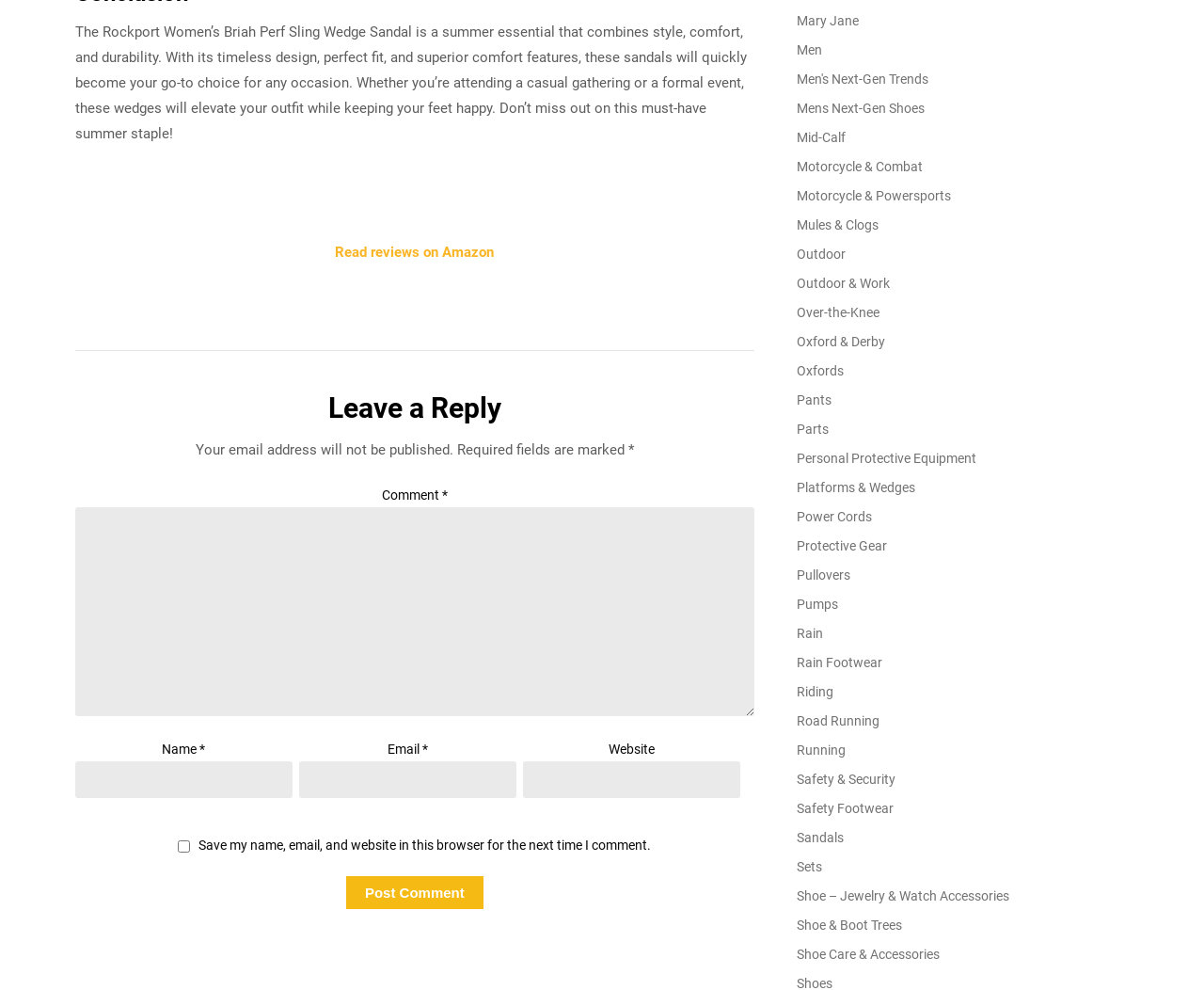Please determine the bounding box coordinates of the clickable area required to carry out the following instruction: "Post a comment". The coordinates must be four float numbers between 0 and 1, represented as [left, top, right, bottom].

[0.287, 0.885, 0.401, 0.919]